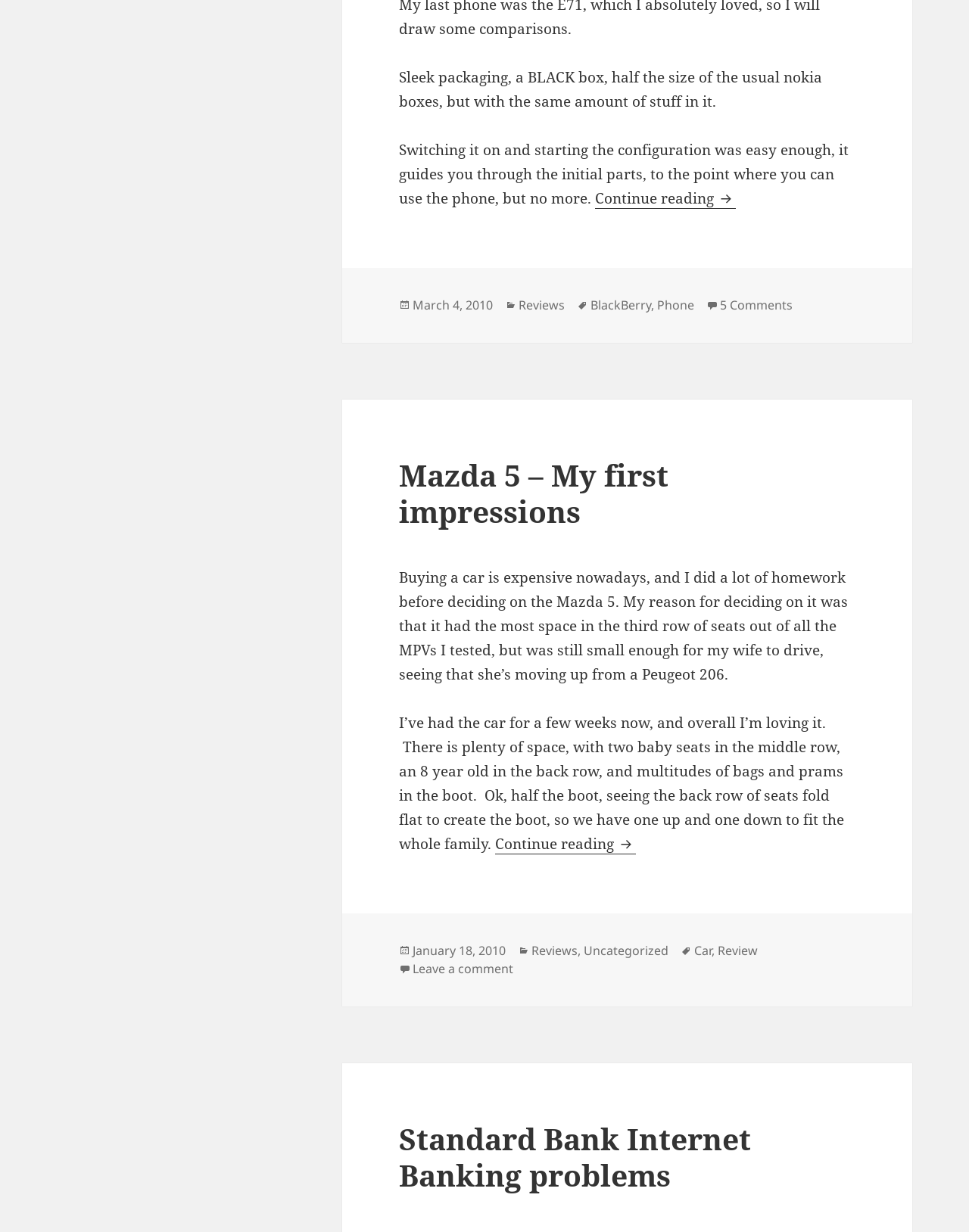What is the category of the Blackberry Bold 9700 article?
Based on the screenshot, provide a one-word or short-phrase response.

Reviews